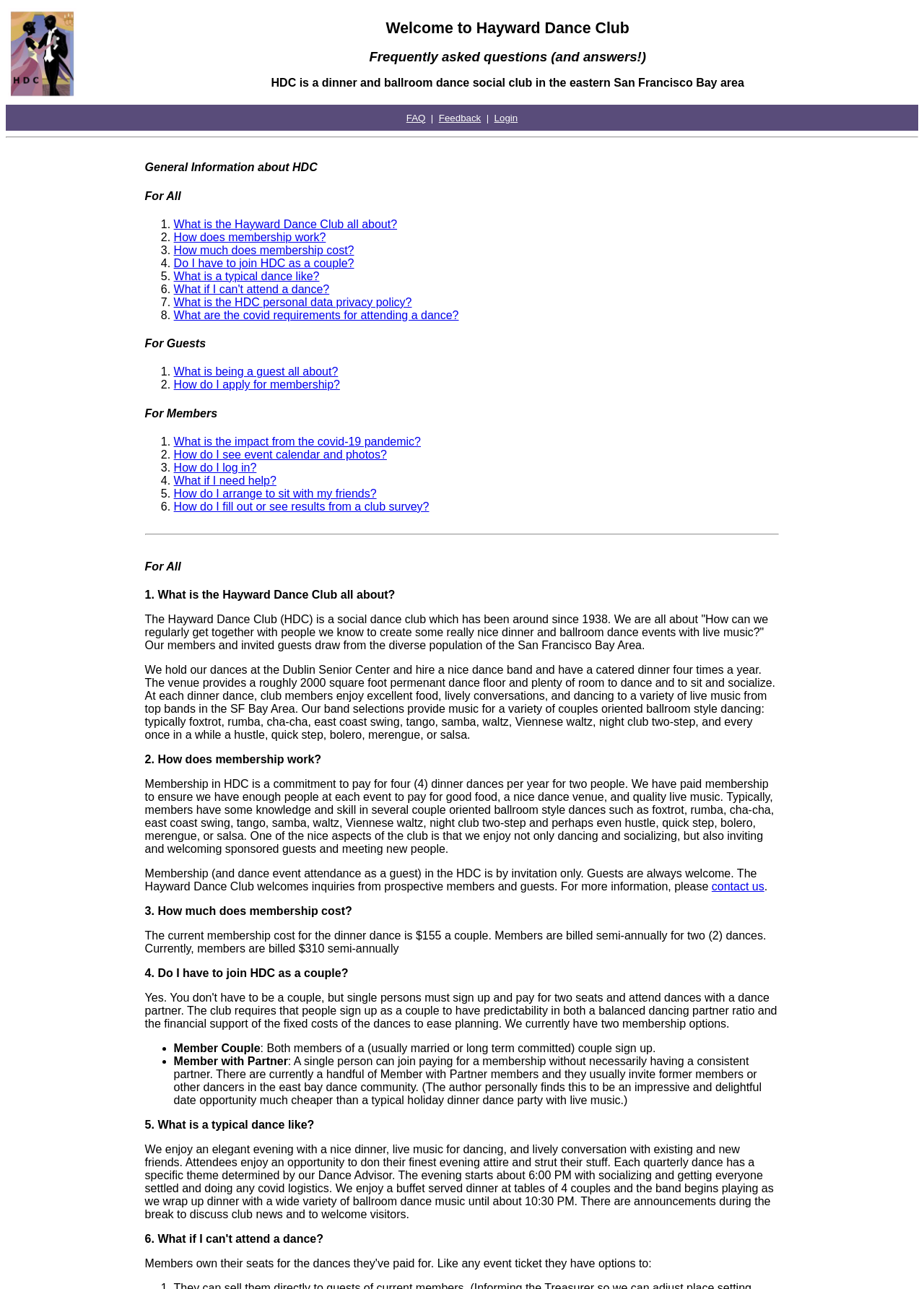Given the description of a UI element: "How much does membership cost?", identify the bounding box coordinates of the matching element in the webpage screenshot.

[0.188, 0.189, 0.383, 0.199]